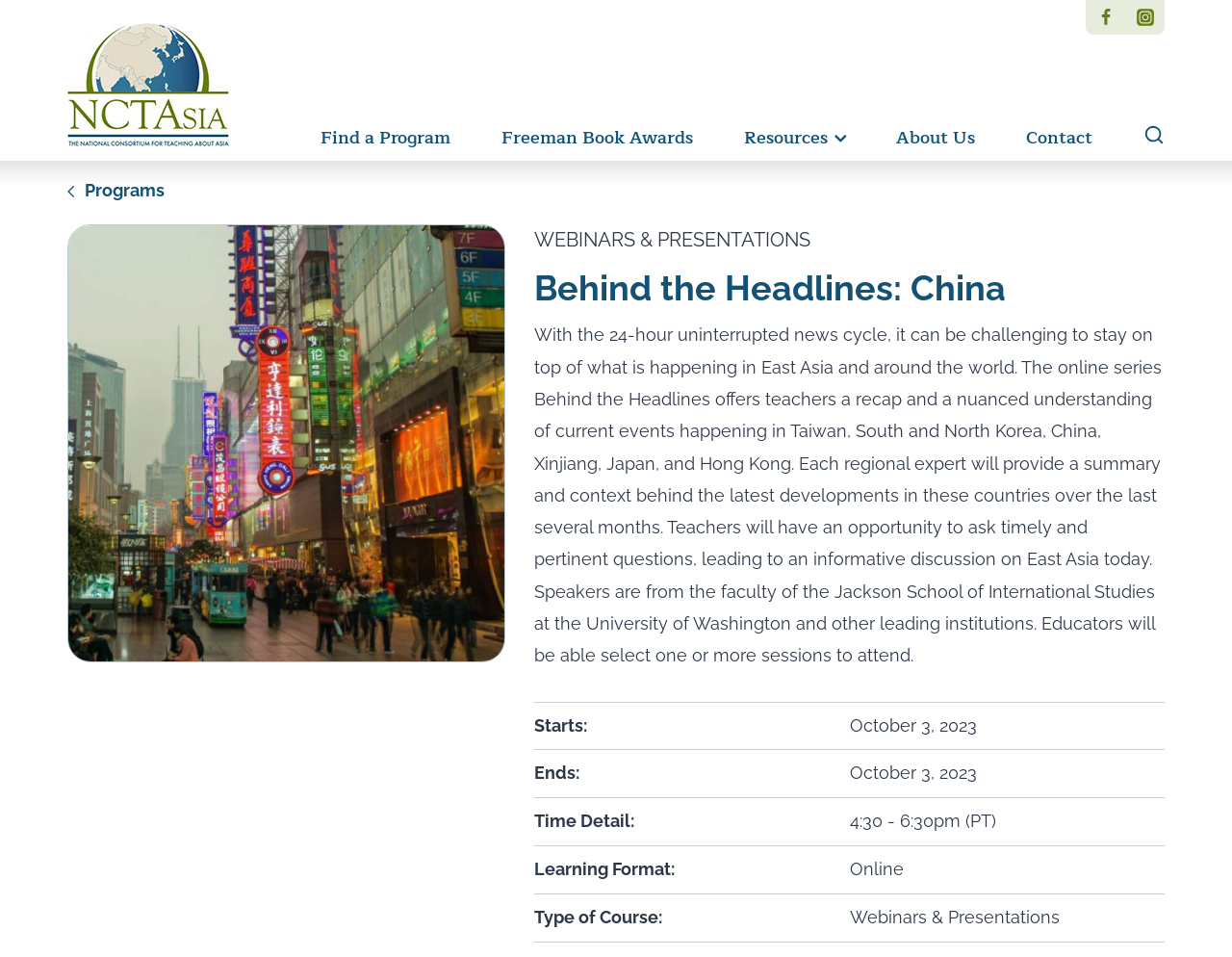Pinpoint the bounding box coordinates of the clickable element to carry out the following instruction: "Learn about Freeman Book Awards."

[0.384, 0.135, 0.581, 0.153]